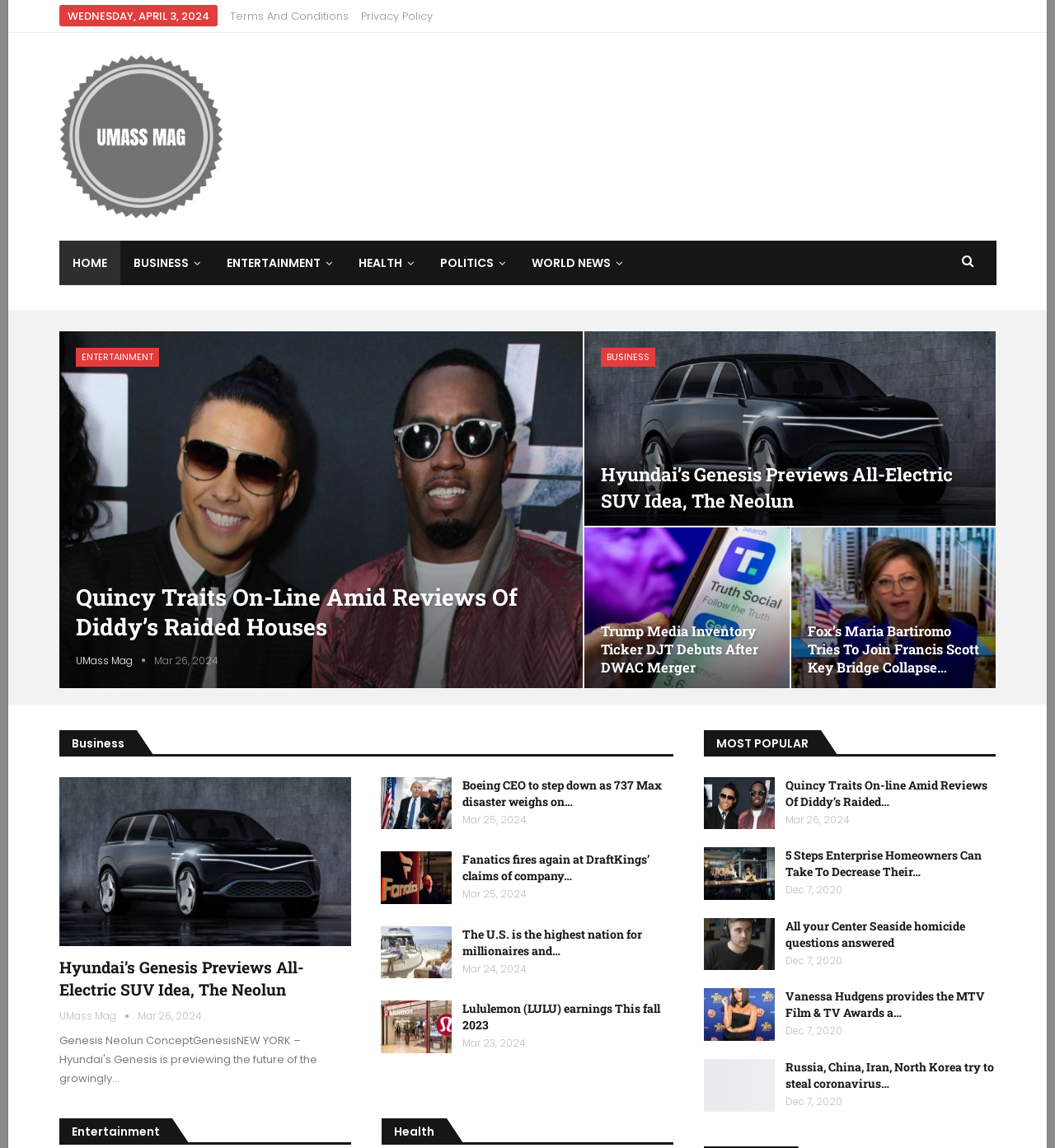What is the title of the heading above the 'HOME' link?
Look at the webpage screenshot and answer the question with a detailed explanation.

I found the 'HOME' link in the webpage and checked the heading element above it, which is 'Publisher'.